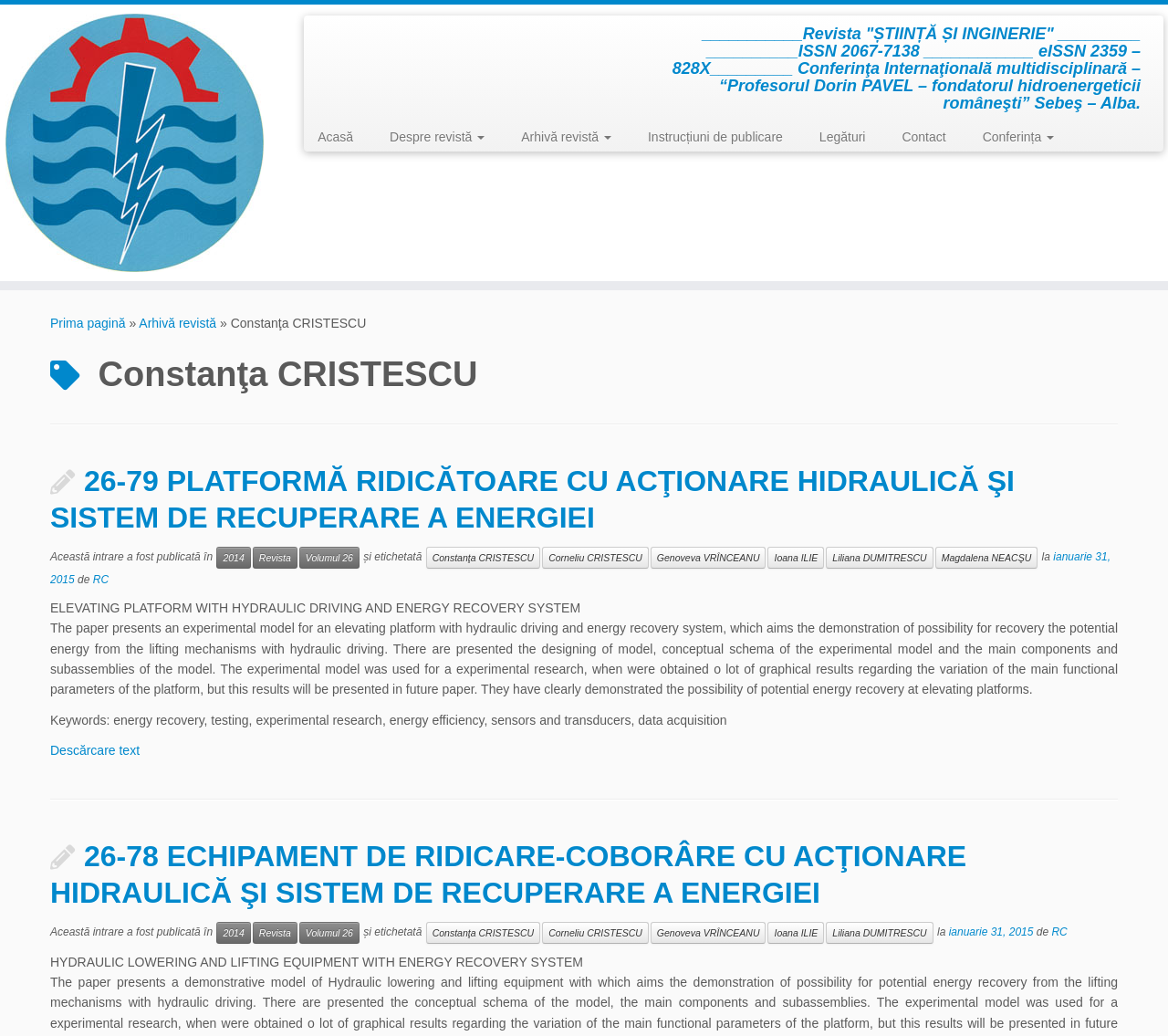Identify the bounding box coordinates for the UI element described by the following text: "Instrucțiuni de publicare". Provide the coordinates as four float numbers between 0 and 1, in the format [left, top, right, bottom].

[0.539, 0.118, 0.686, 0.147]